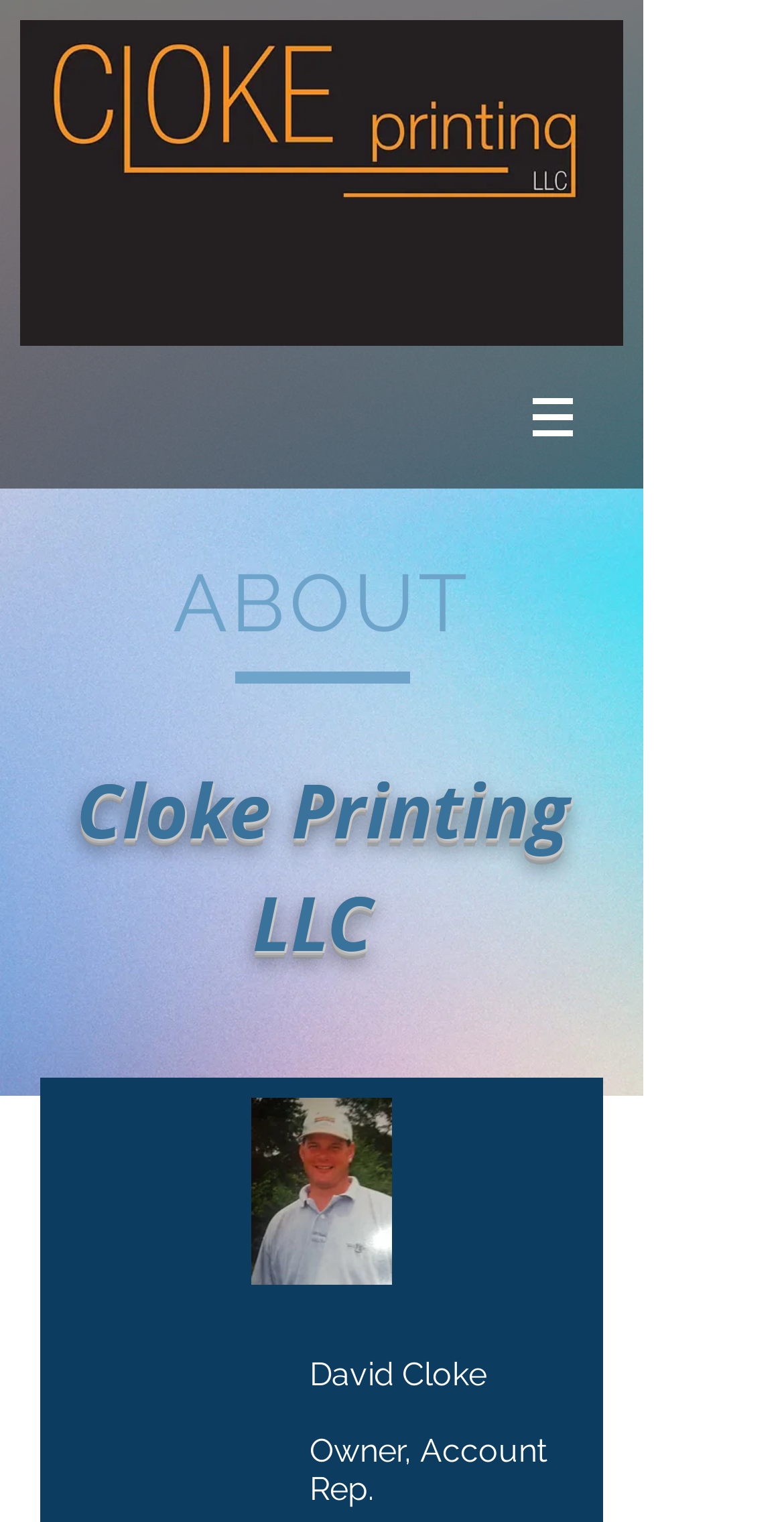Is the navigation menu expanded?
Using the details from the image, give an elaborate explanation to answer the question.

The navigation menu is not expanded because the button element has the property 'expanded: False', indicating that the menu is currently collapsed.